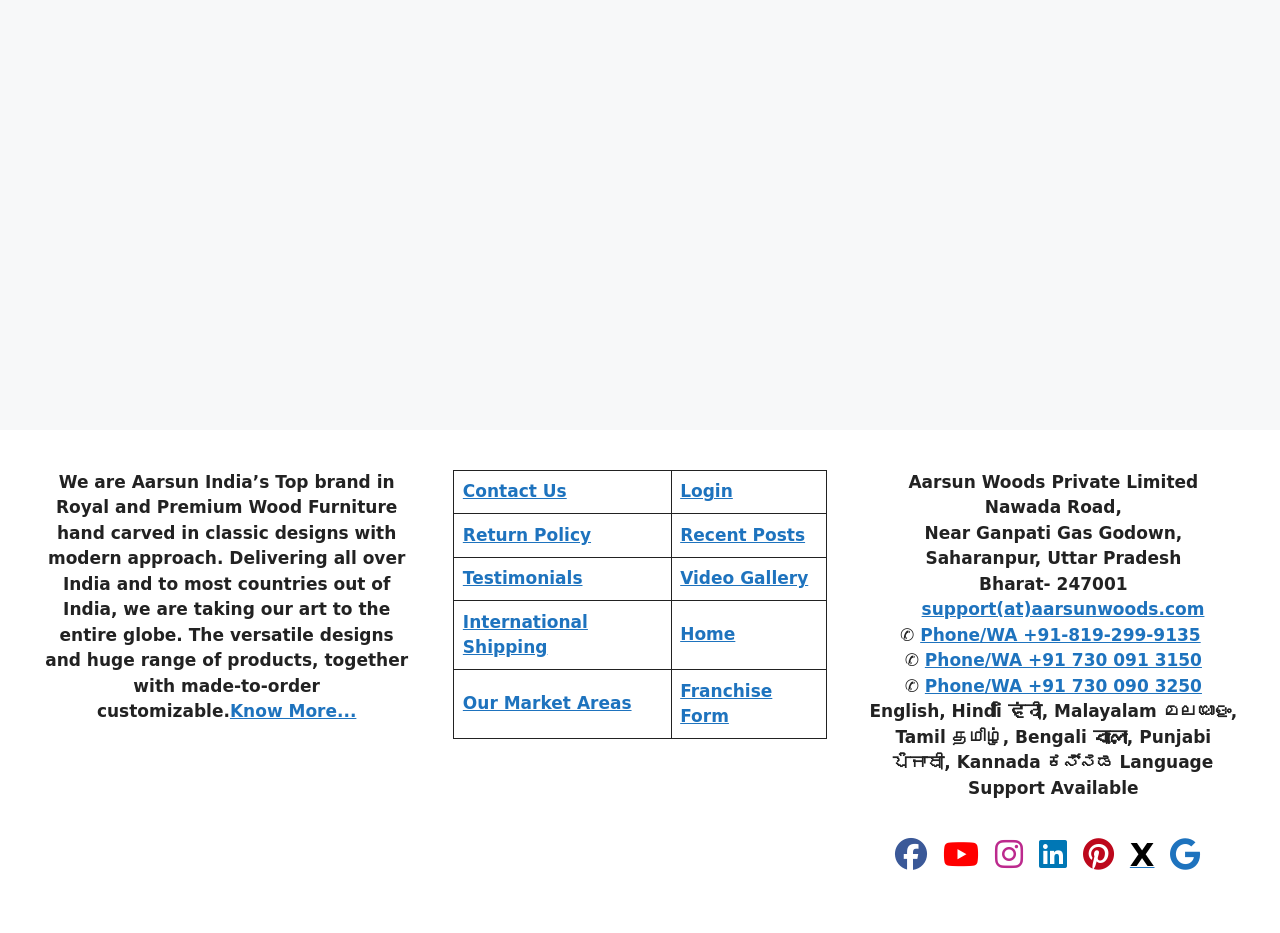Respond to the question below with a single word or phrase:
What is the brand name of the furniture company?

Aarsun